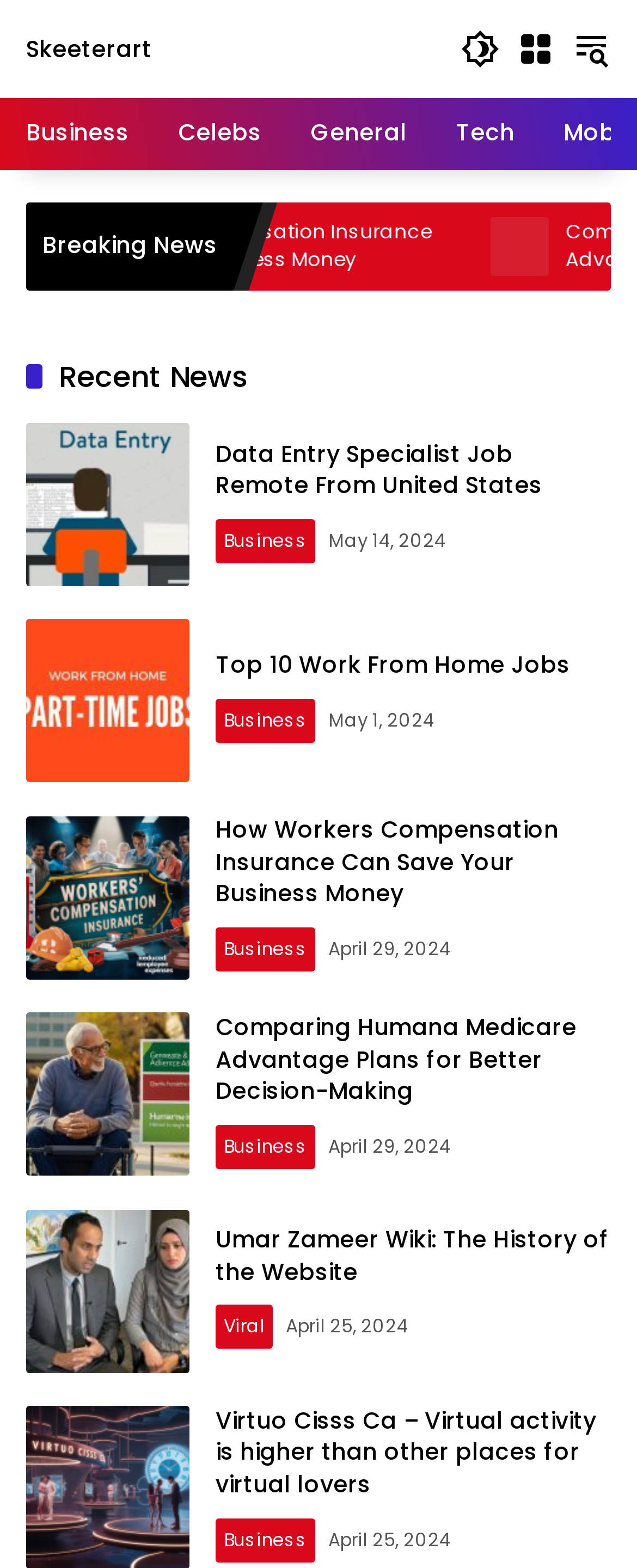Please find the bounding box coordinates of the element's region to be clicked to carry out this instruction: "Explore the Business category".

[0.041, 0.062, 0.203, 0.108]